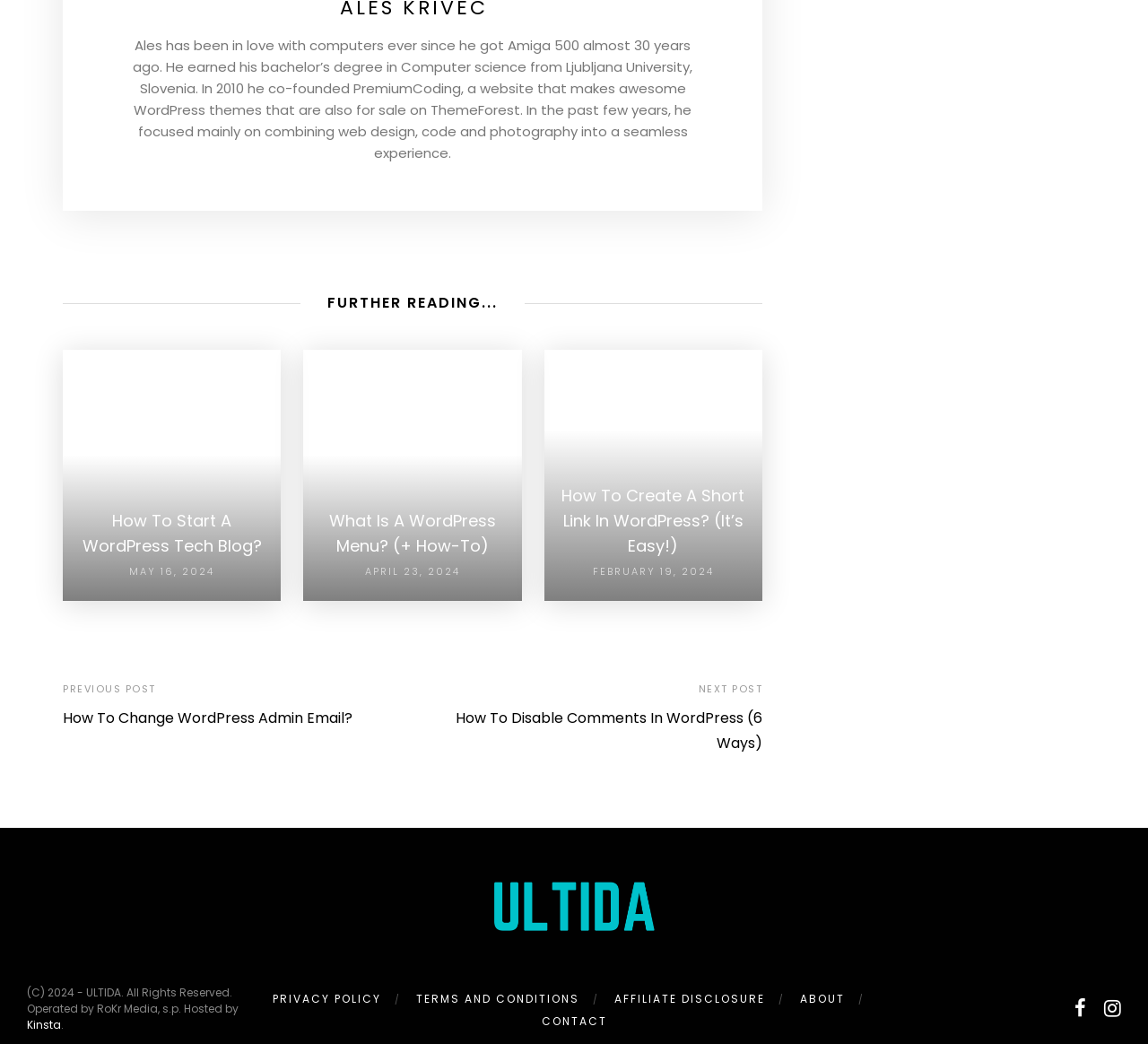What social media platforms are linked at the bottom of the page?
Please use the image to deliver a detailed and complete answer.

At the bottom of the page, there are links to two social media platforms, facebook and instagram, which can be identified by their respective logos.